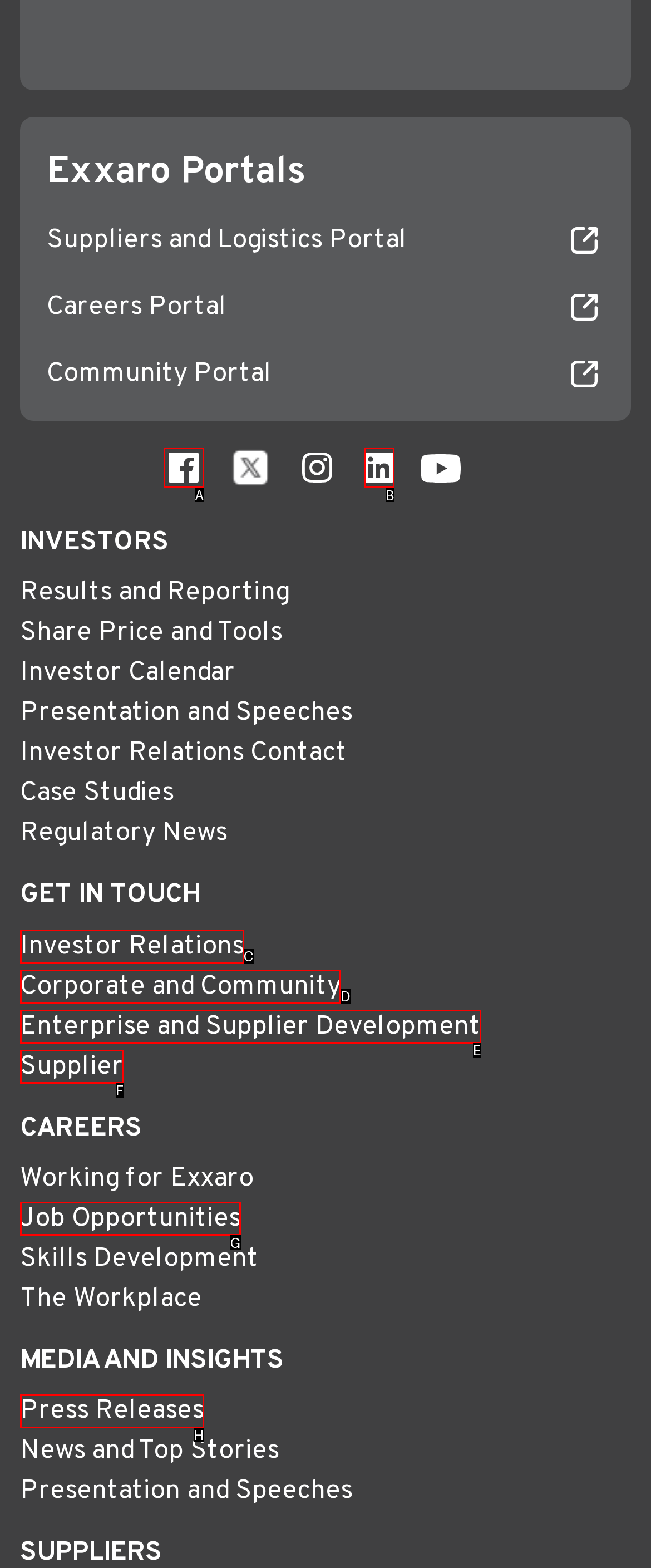Point out the option that best suits the description: Job Opportunities
Indicate your answer with the letter of the selected choice.

G